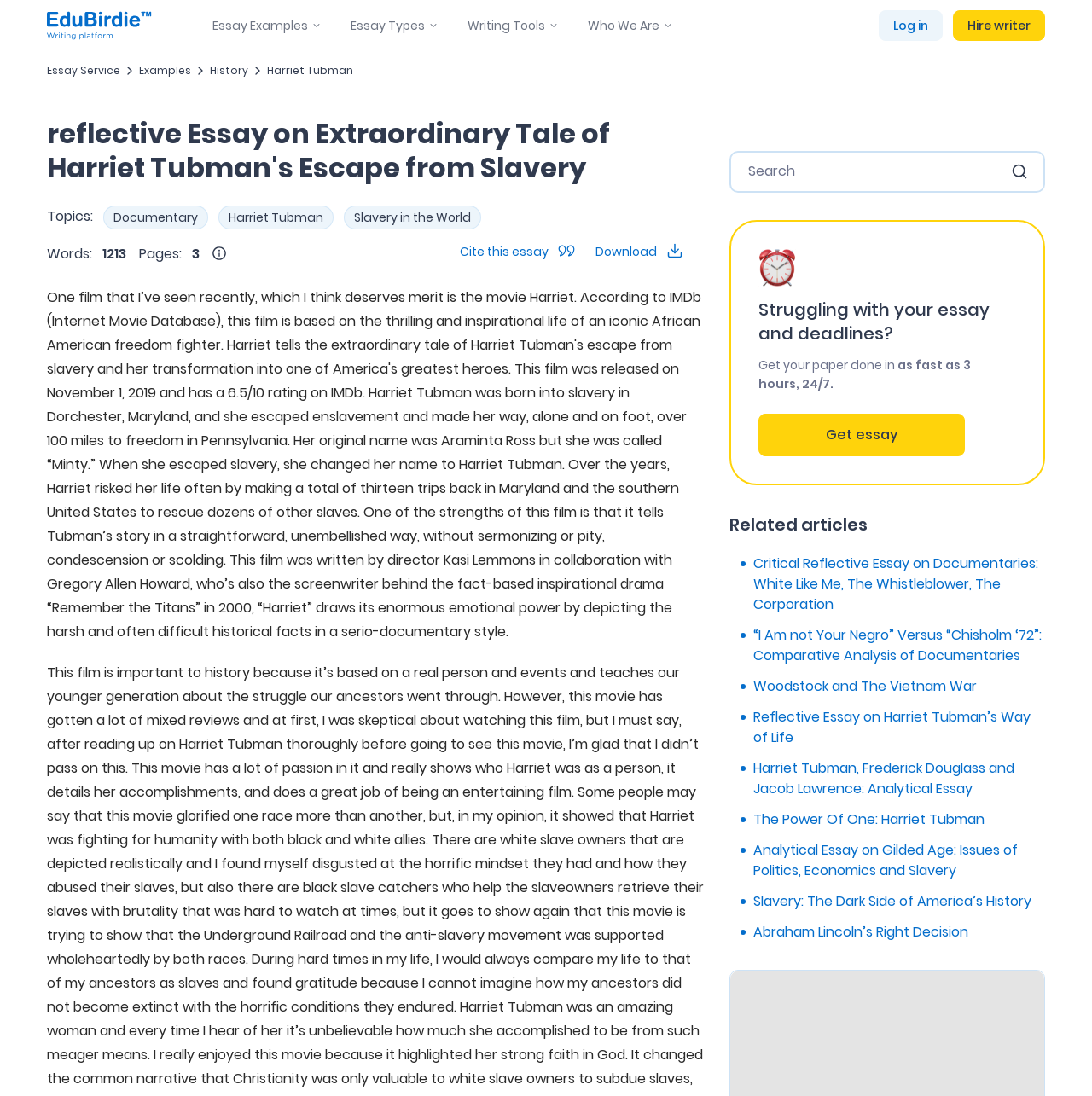How many rows are in the table?
Please provide a single word or phrase in response based on the screenshot.

3